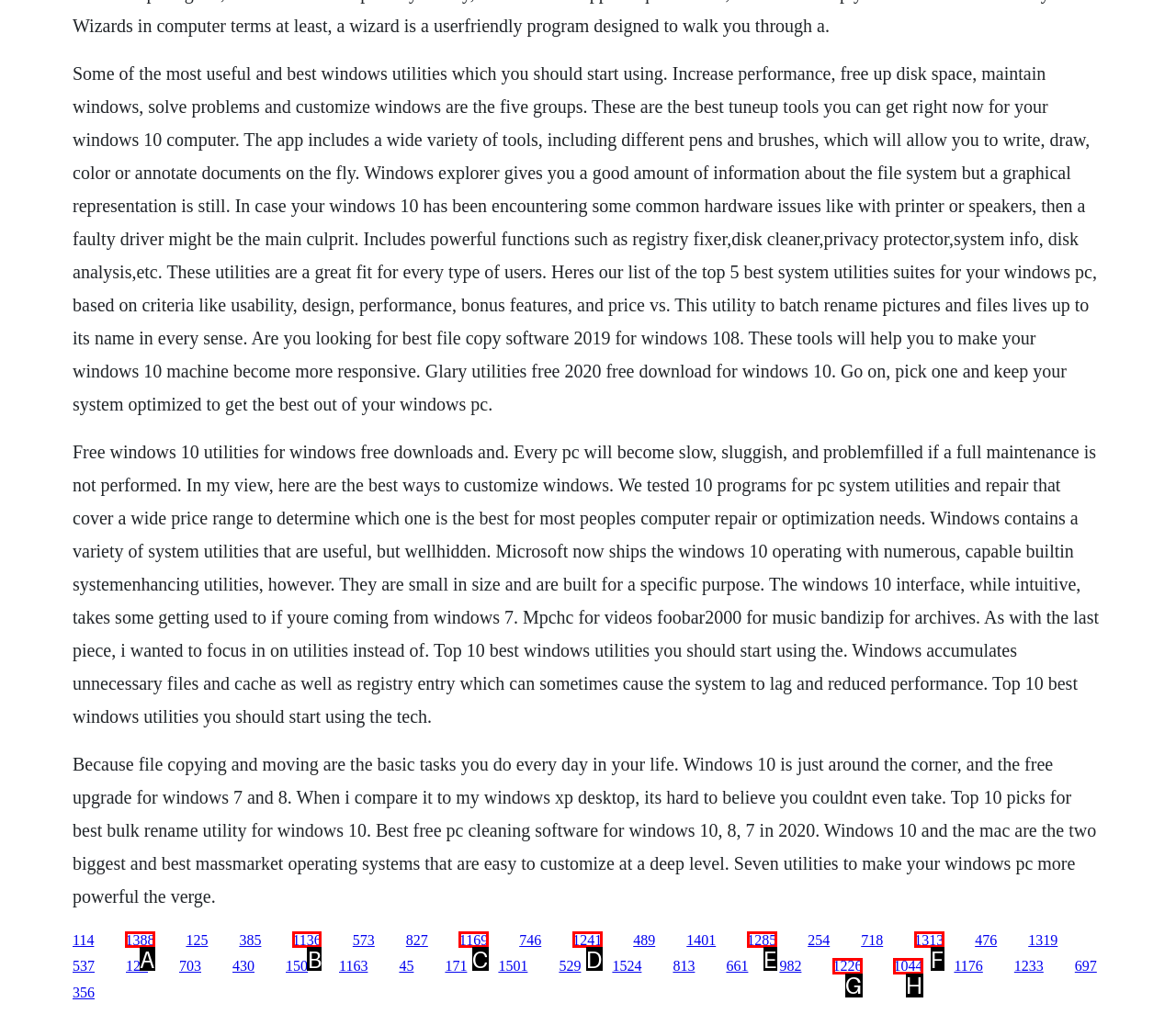Based on the description: 1285, find the HTML element that matches it. Provide your answer as the letter of the chosen option.

E